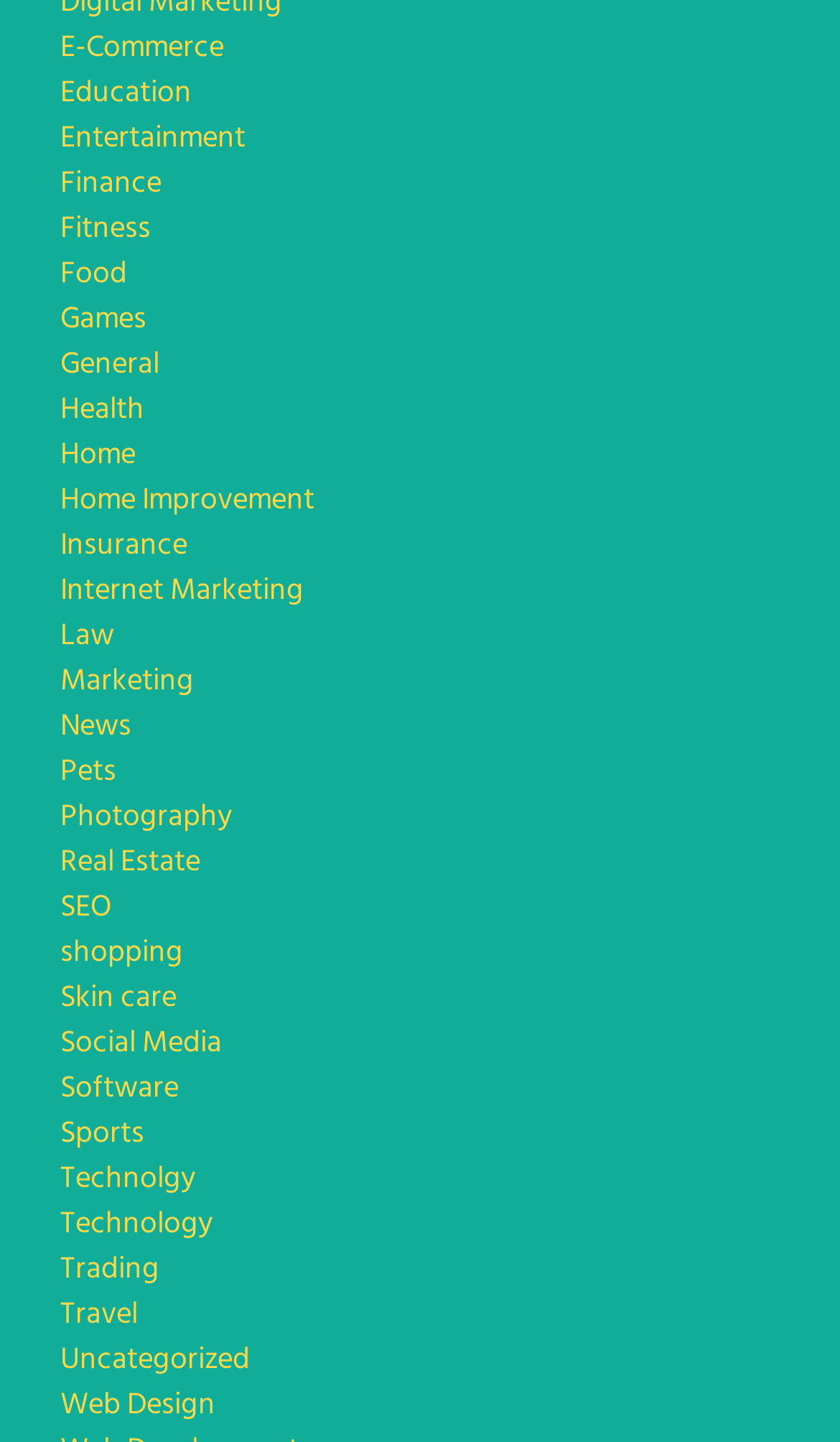Based on the element description: "Real Estate", identify the UI element and provide its bounding box coordinates. Use four float numbers between 0 and 1, [left, top, right, bottom].

[0.072, 0.581, 0.238, 0.615]